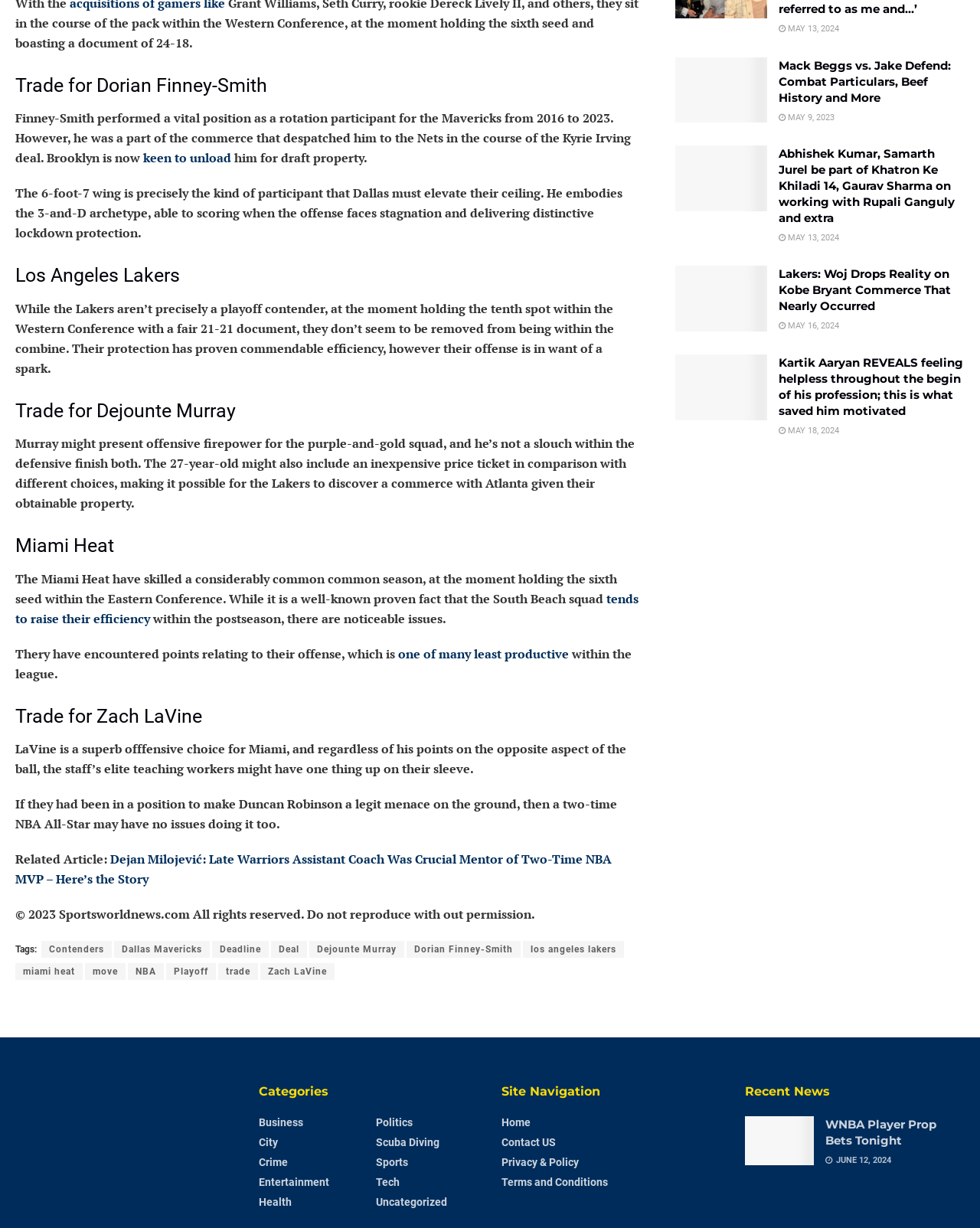Respond to the following question using a concise word or phrase: 
What is the purpose of the 'Related Article' section?

To provide additional information